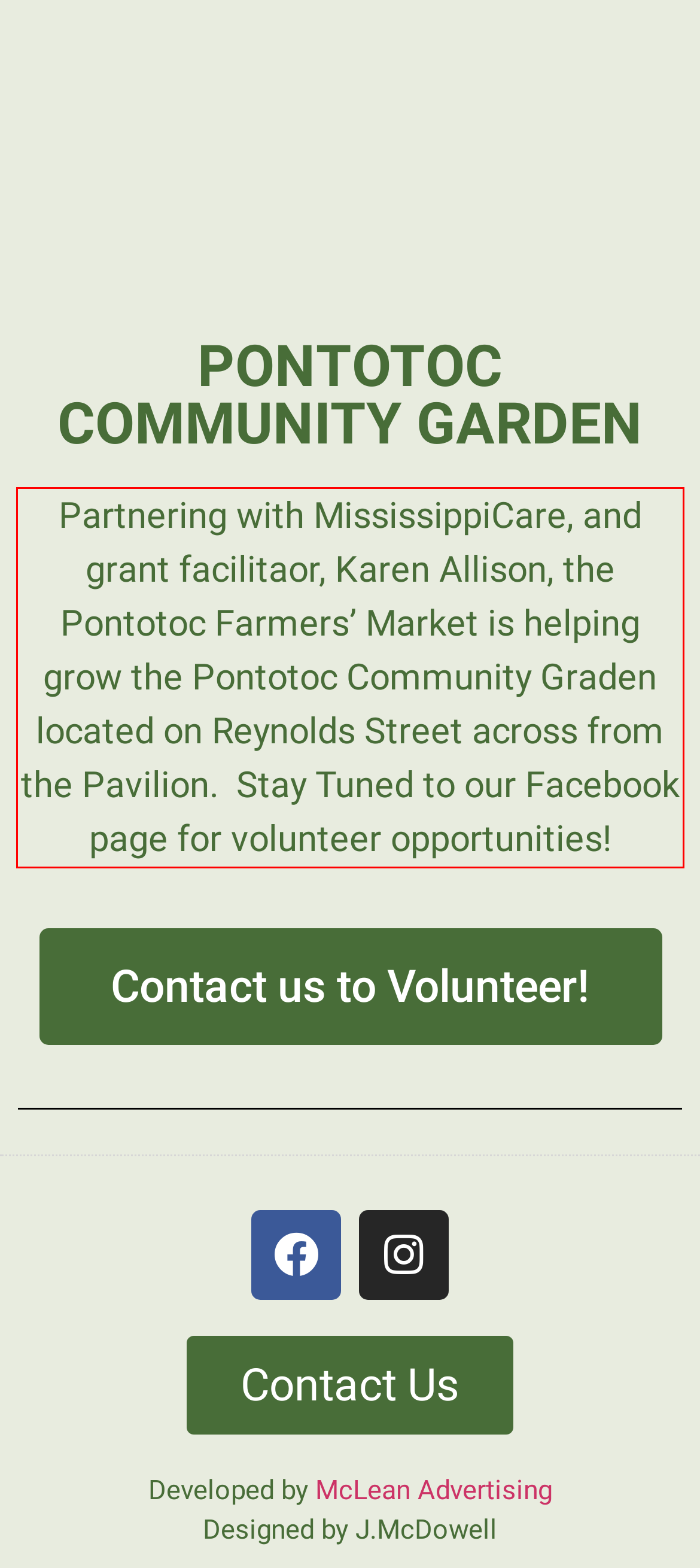There is a screenshot of a webpage with a red bounding box around a UI element. Please use OCR to extract the text within the red bounding box.

Partnering with MississippiCare, and grant facilitaor, Karen Allison, the Pontotoc Farmers’ Market is helping grow the Pontotoc Community Graden located on Reynolds Street across from the Pavilion. Stay Tuned to our Facebook page for volunteer opportunities!